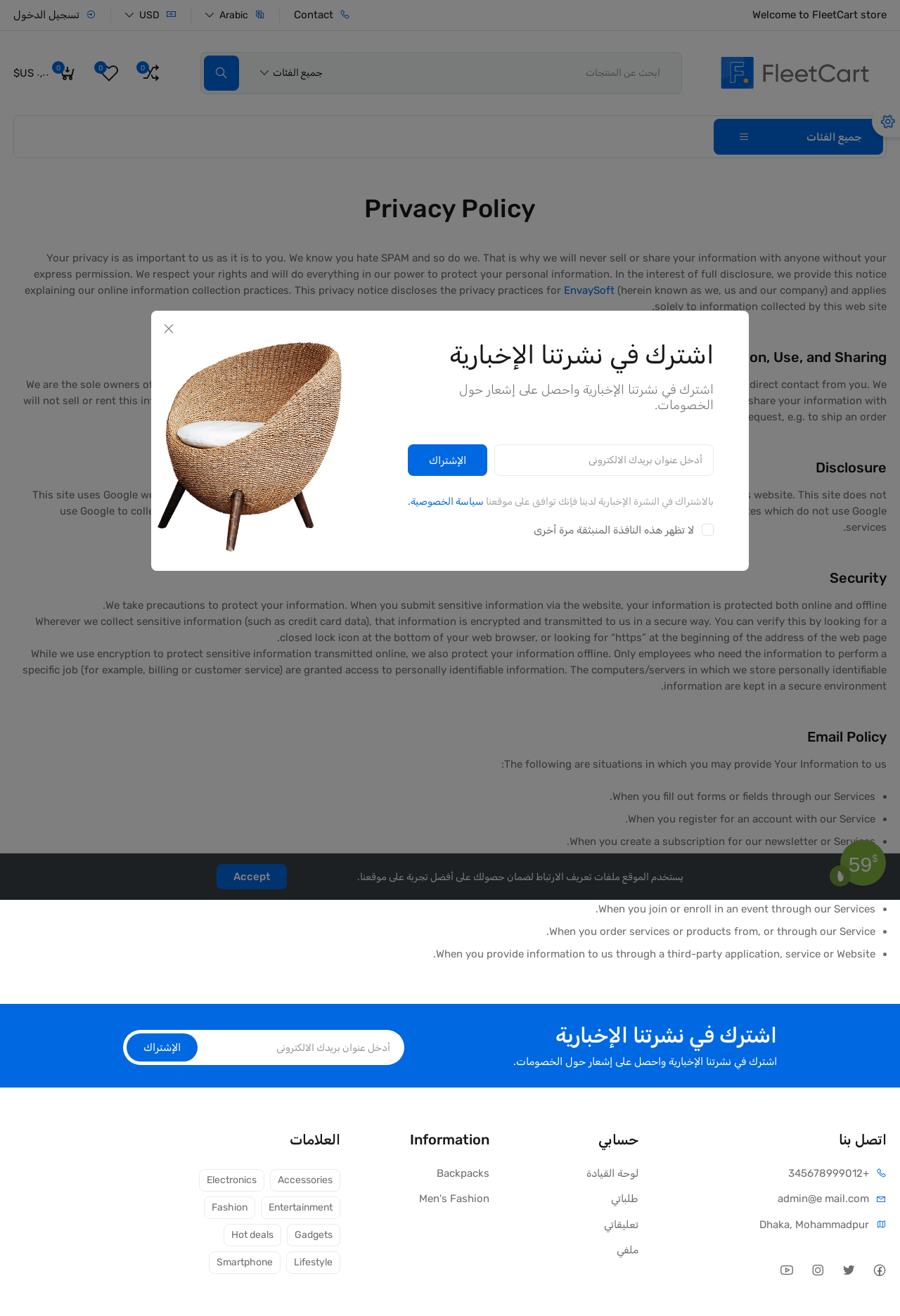Using the given element description, provide the bounding box coordinates (top-left x, top-left y, bottom-right x, bottom-right y) for the corresponding UI element in the screenshot: Arabic Arabic English

[0.228, 0.006, 0.276, 0.017]